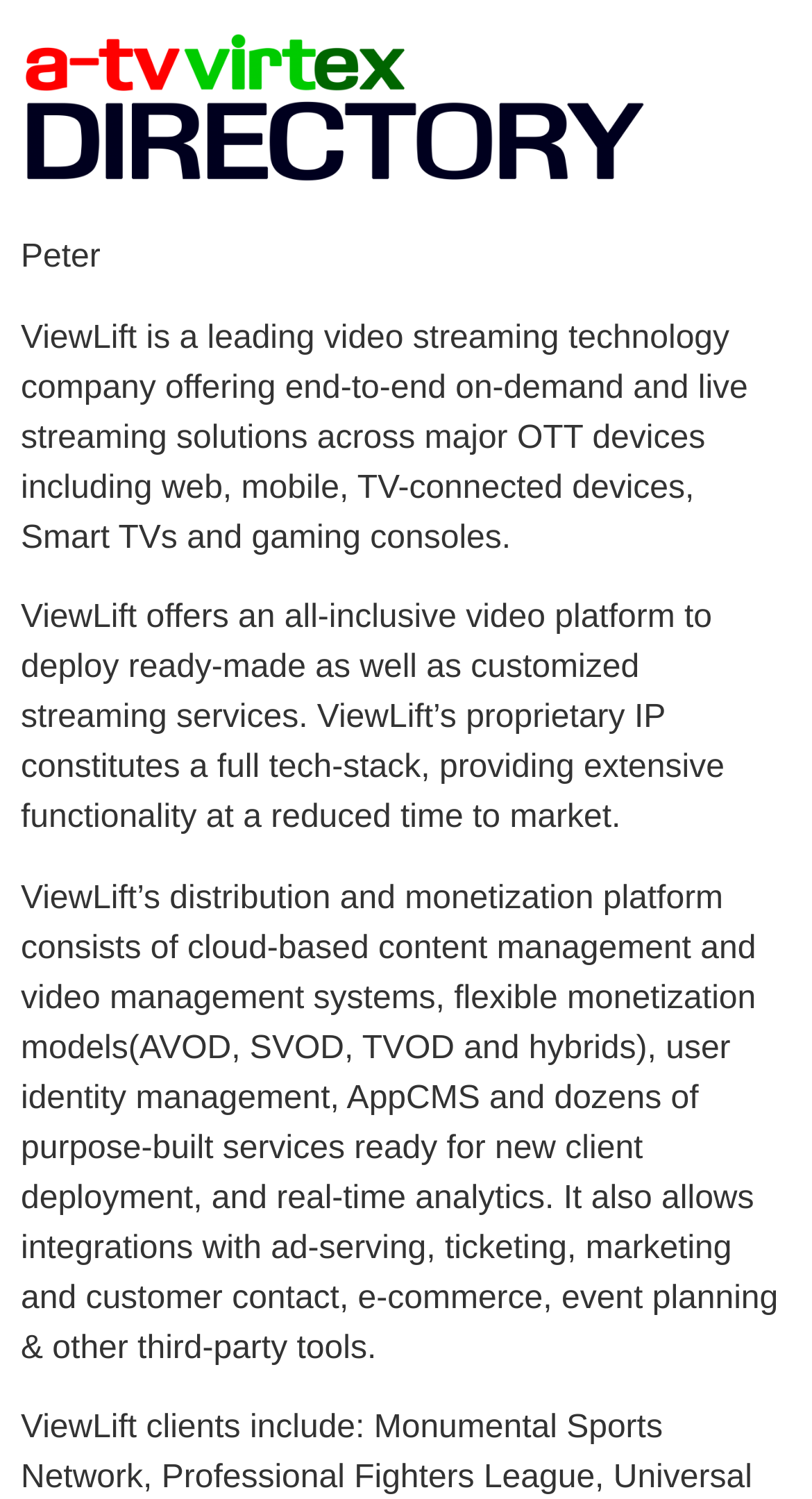Identify the bounding box of the UI component described as: "alt="ATV Virtual Exhibitions"".

[0.026, 0.022, 0.795, 0.134]